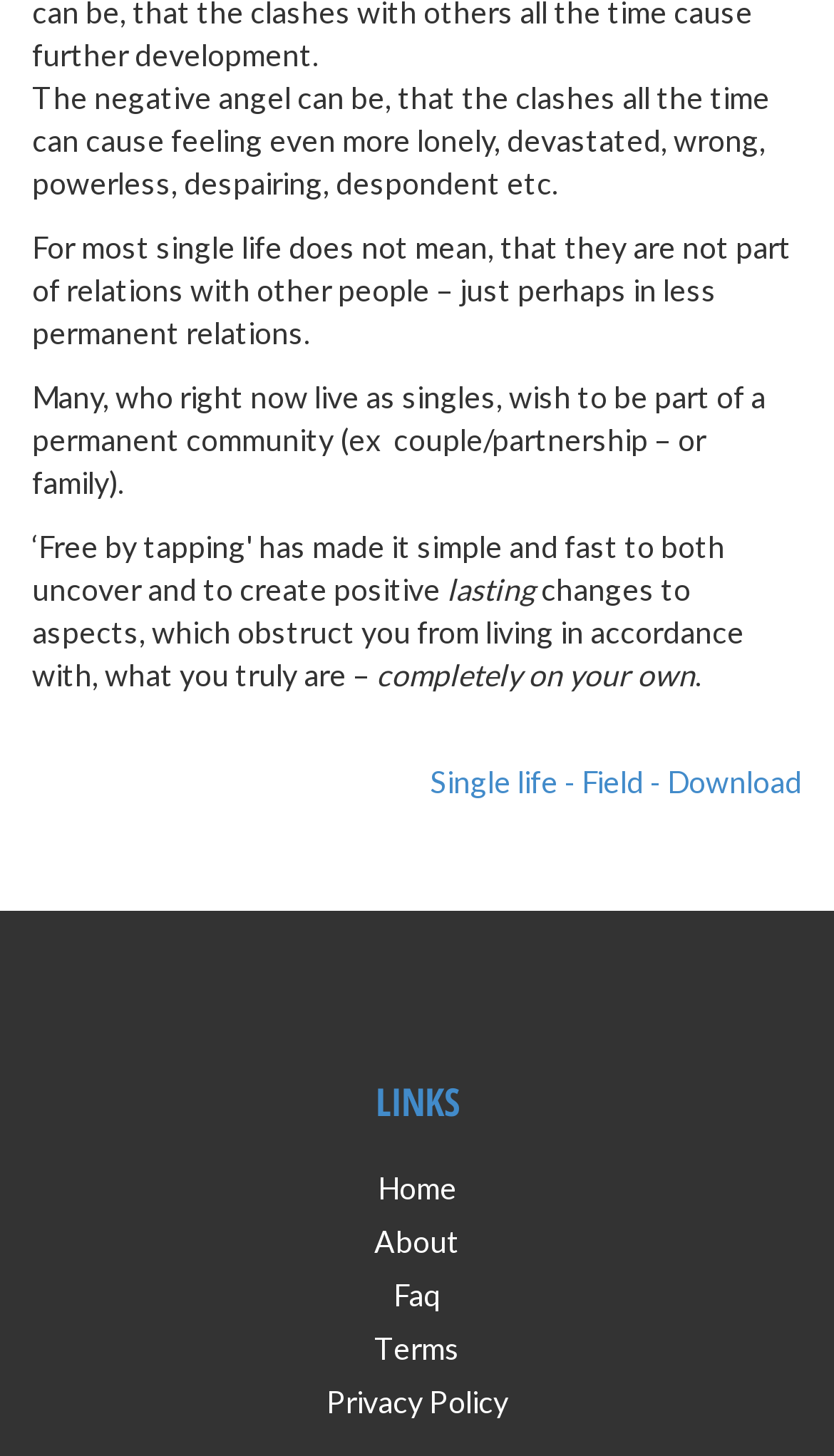Locate the bounding box of the UI element described by: "Privacy Policy" in the given webpage screenshot.

[0.391, 0.949, 0.609, 0.974]